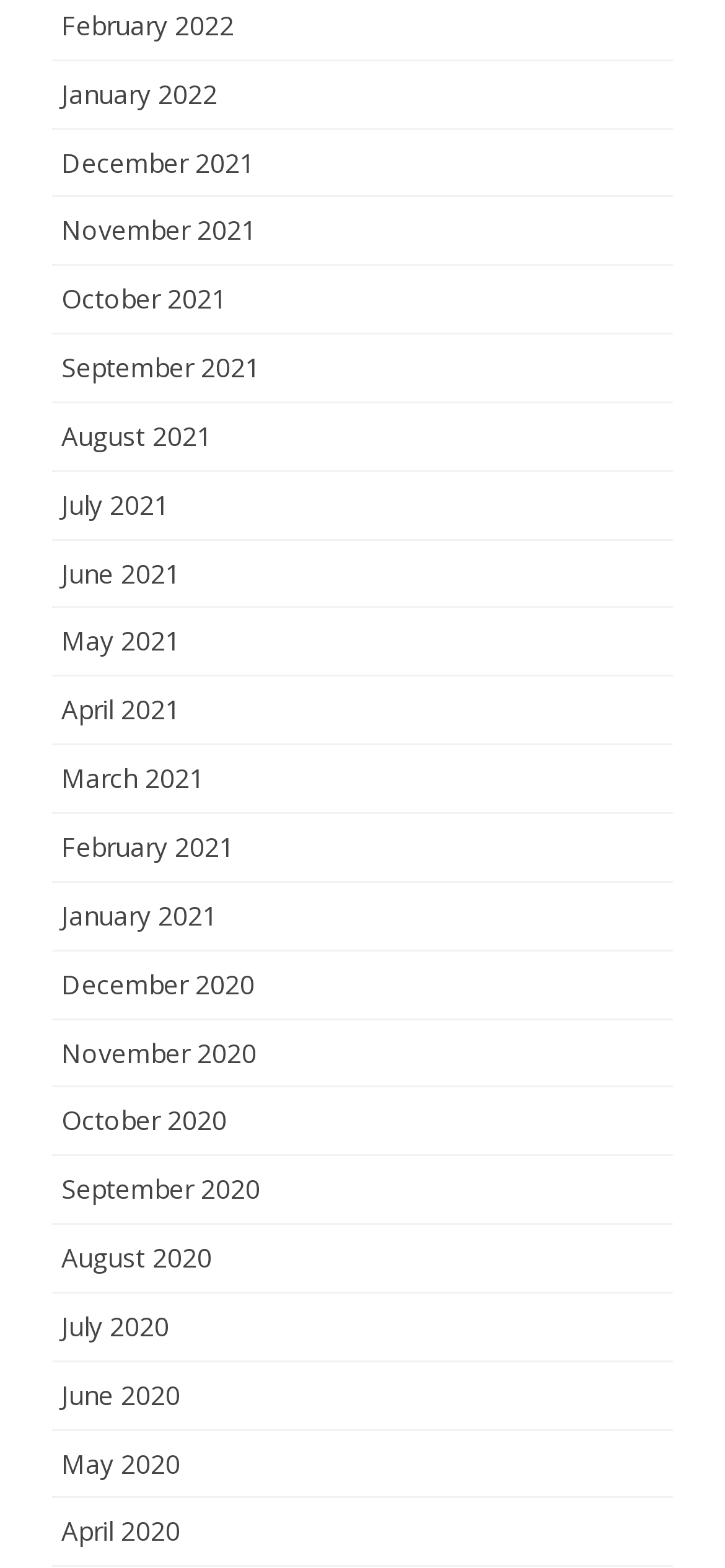Determine the bounding box of the UI component based on this description: "February 2022". The bounding box coordinates should be four float values between 0 and 1, i.e., [left, top, right, bottom].

[0.085, 0.005, 0.323, 0.027]